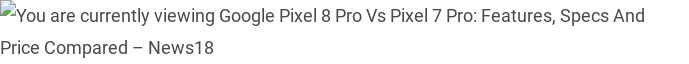Answer the question with a single word or phrase: 
Which news platform is the article from?

News18